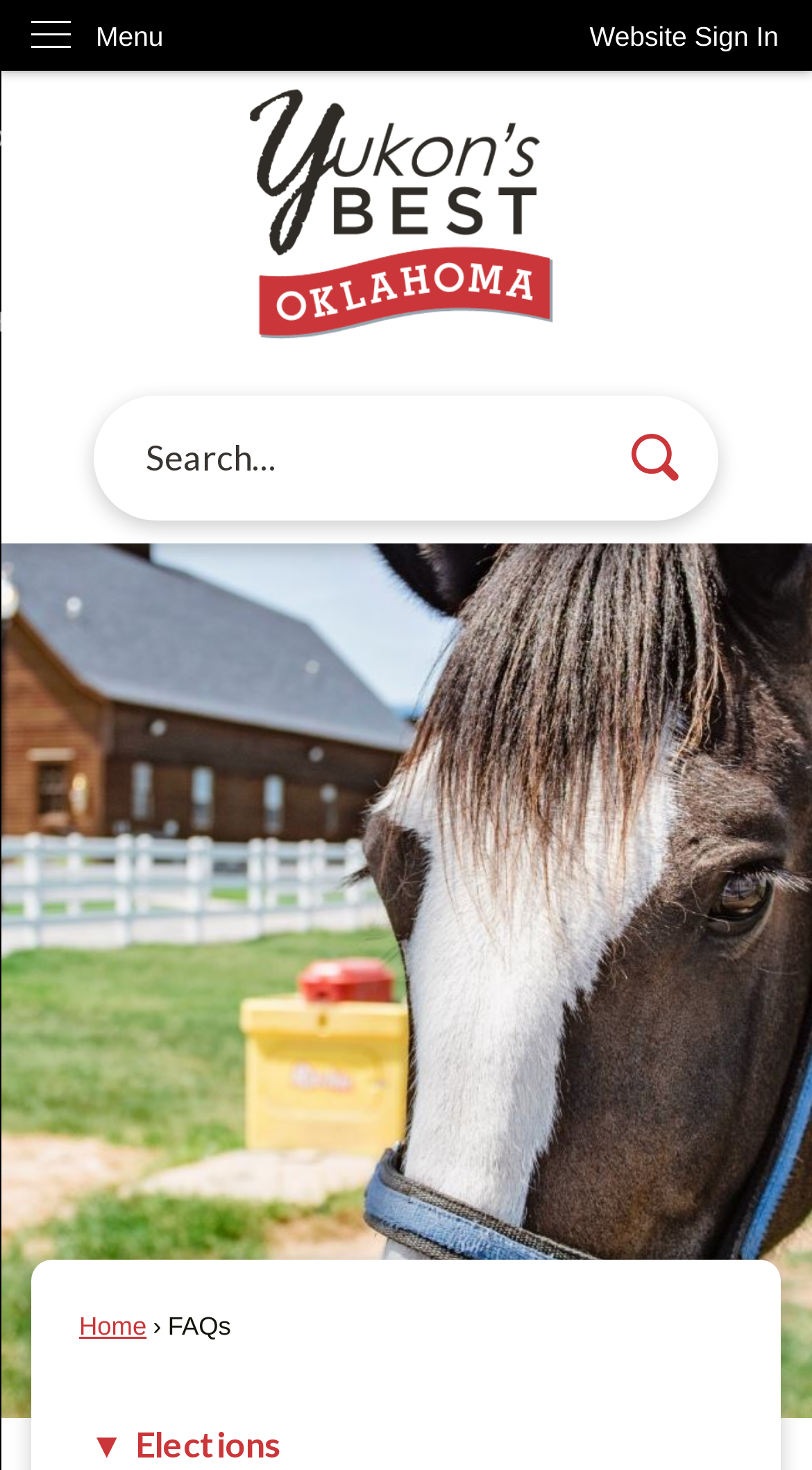Answer in one word or a short phrase: 
How many links are present in the top section of the webpage?

2